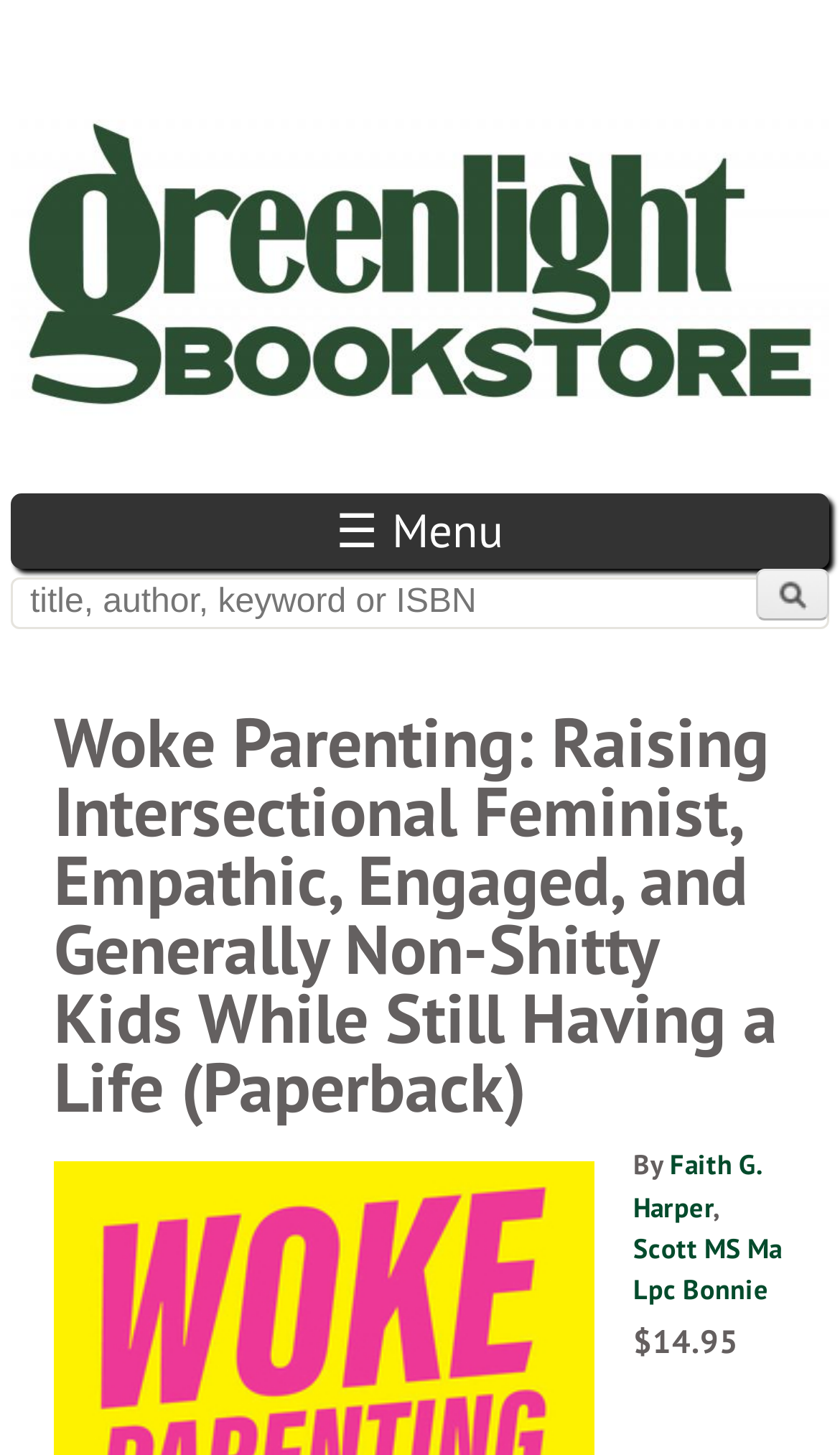Construct a thorough caption encompassing all aspects of the webpage.

The webpage is about a book titled "Woke Parenting: Raising Intersectional Feminist, Empathic, Engaged, and Generally Non-Shitty Kids While Still Having a Life (Paperback)" available at Greenlight Bookstore. 

At the top left corner, there is a link to skip to the main content. Next to it, there is a heading displaying the bookstore's name, "Greenlight Bookstore". 

On the top right side, there is a menu icon labeled "☰ Menu". Below it, a search bar is located, which includes a heading "Search Books", a search box, an "Advanced Search" link, and a "Search" button. 

The main content of the page is a book description section, which is headed by the book title. Below the title, there are links to the authors, Faith G. Harper and Scott MS Ma Lpc Bonnie. The book's price, $14.95, is displayed at the bottom right of this section.